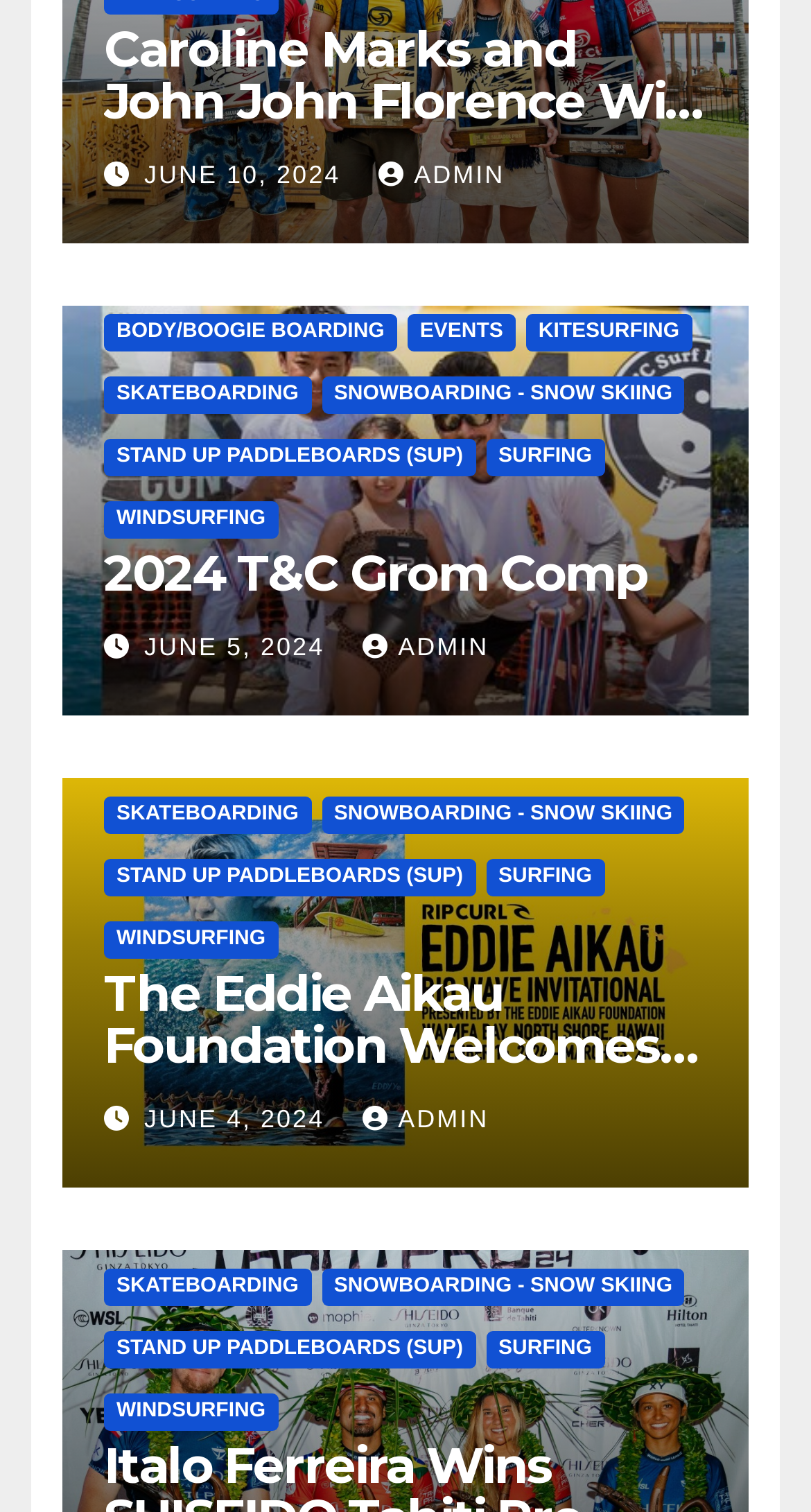Can you give a detailed response to the following question using the information from the image? What are the different categories of sports on this webpage?

I found the answer by looking at the various link elements on the webpage. There are multiple links with text such as 'SURFING', 'SKATEBOARDING', 'KITESURFING', etc. These links suggest that the webpage is categorizing different sports, and the categories include surfing, skateboarding, kitesurfing, and others.